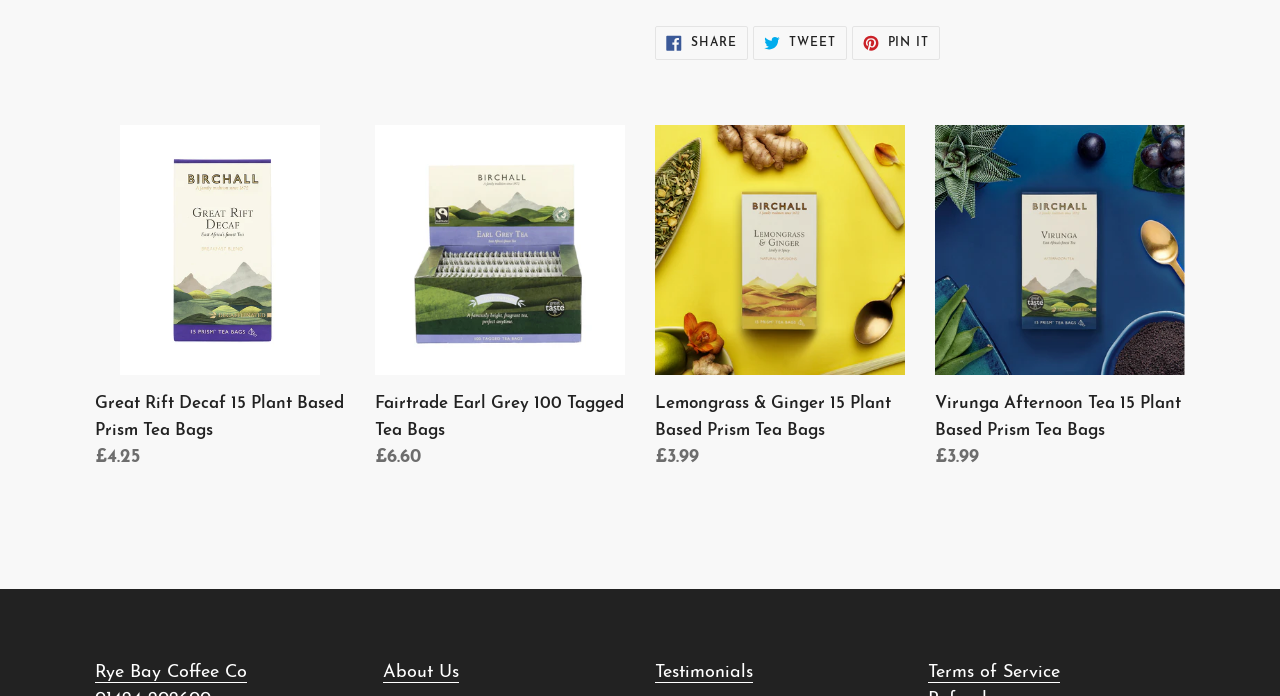Give the bounding box coordinates for this UI element: "About Us". The coordinates should be four float numbers between 0 and 1, arranged as [left, top, right, bottom].

[0.299, 0.952, 0.358, 0.981]